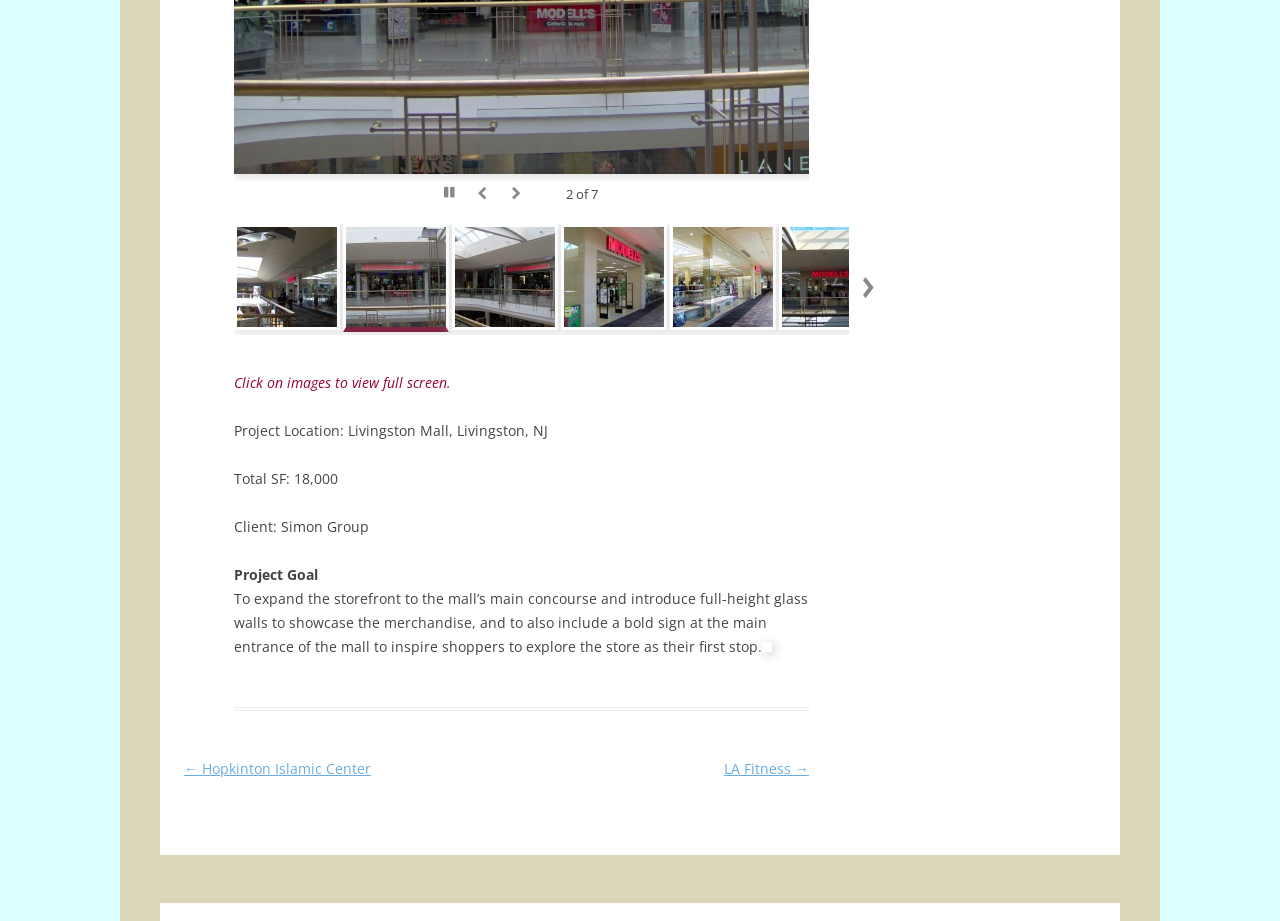Provide the bounding box coordinates for the UI element that is described by this text: "LA Fitness →". The coordinates should be in the form of four float numbers between 0 and 1: [left, top, right, bottom].

[0.566, 0.824, 0.632, 0.844]